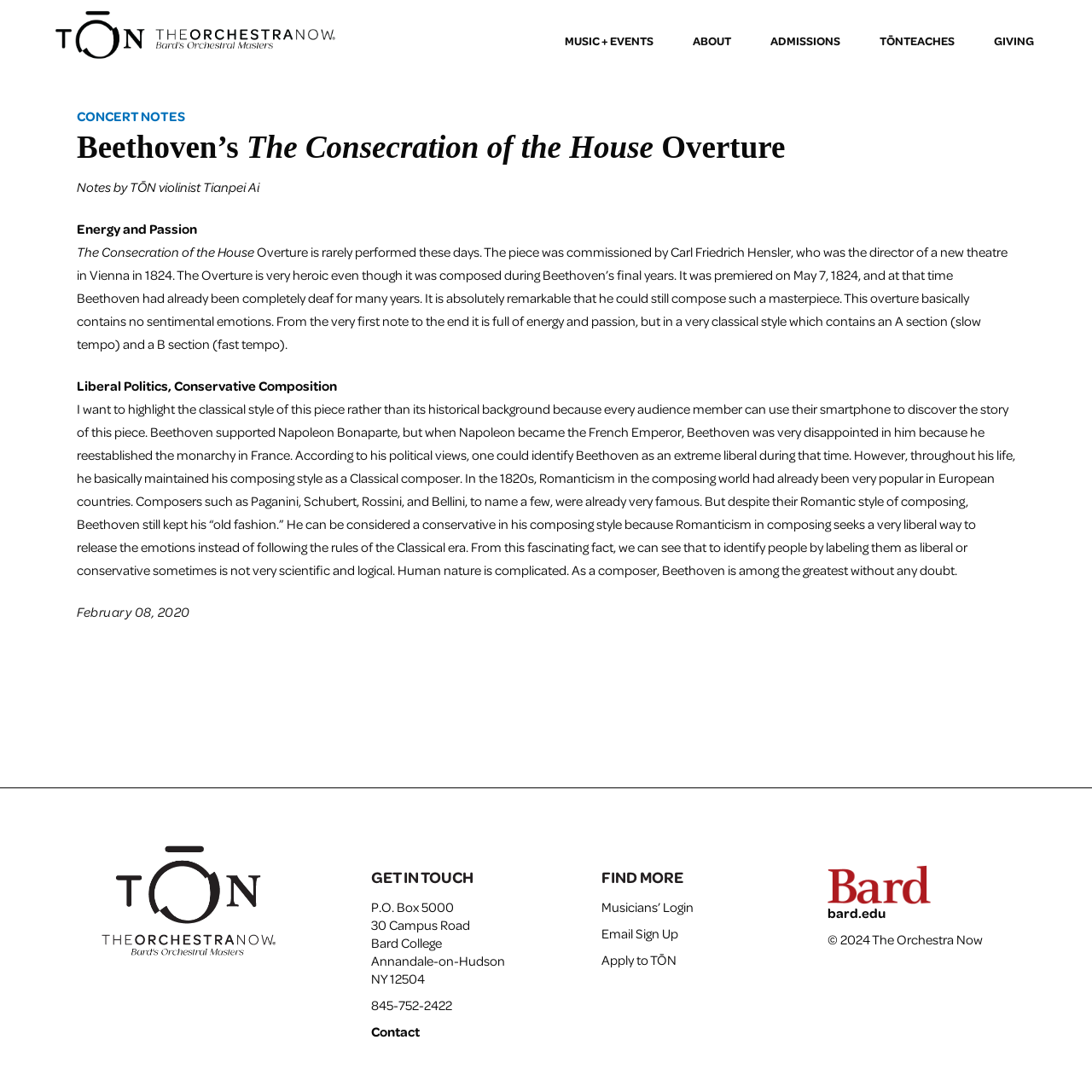Provide your answer in a single word or phrase: 
What is the title of the article?

Beethoven’s The Consecration of the House Overture